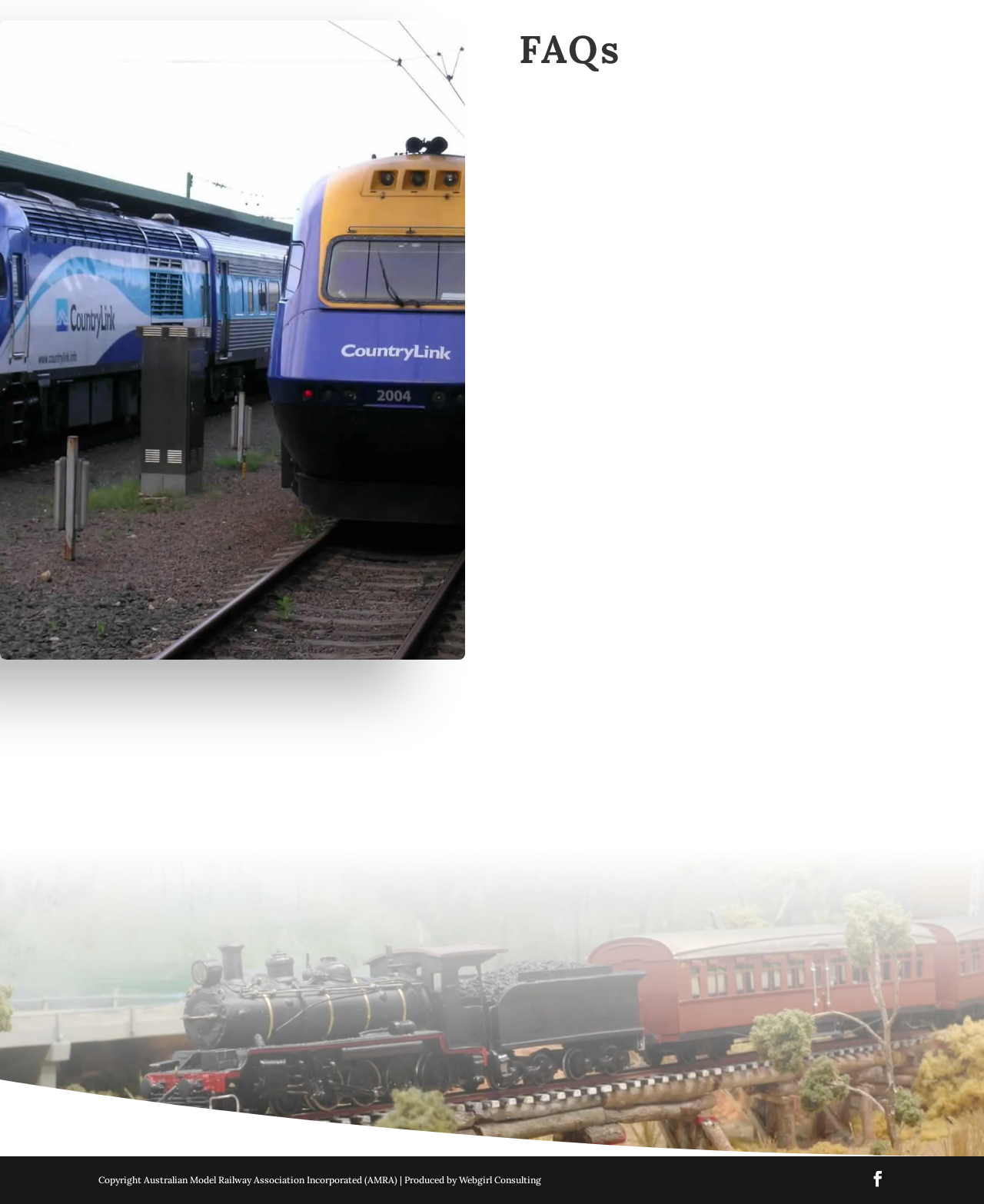Please respond to the question with a concise word or phrase:
What is the main topic of this webpage?

FAQs